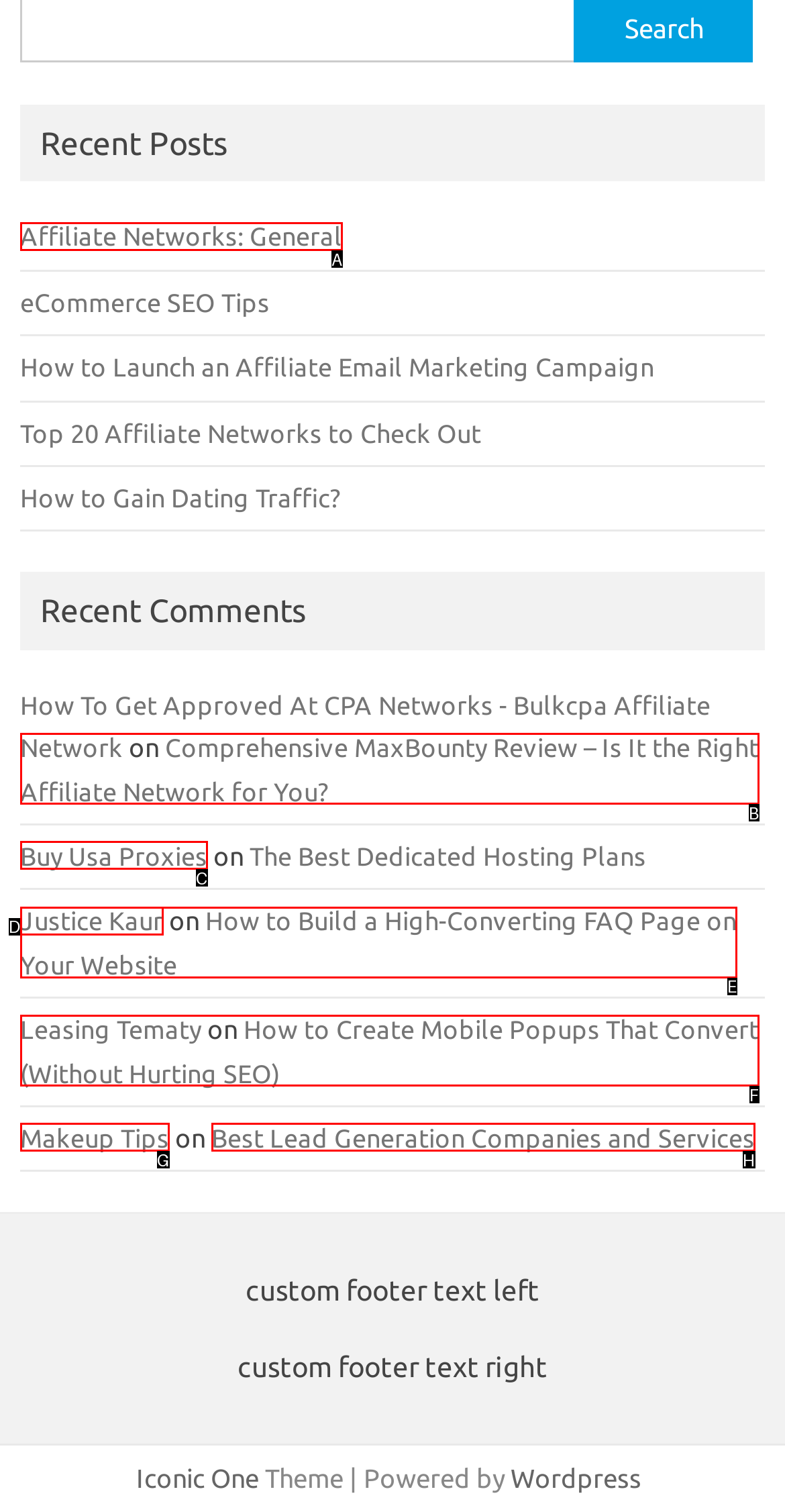Identify the HTML element that should be clicked to accomplish the task: Read the post about Affiliate Networks
Provide the option's letter from the given choices.

A